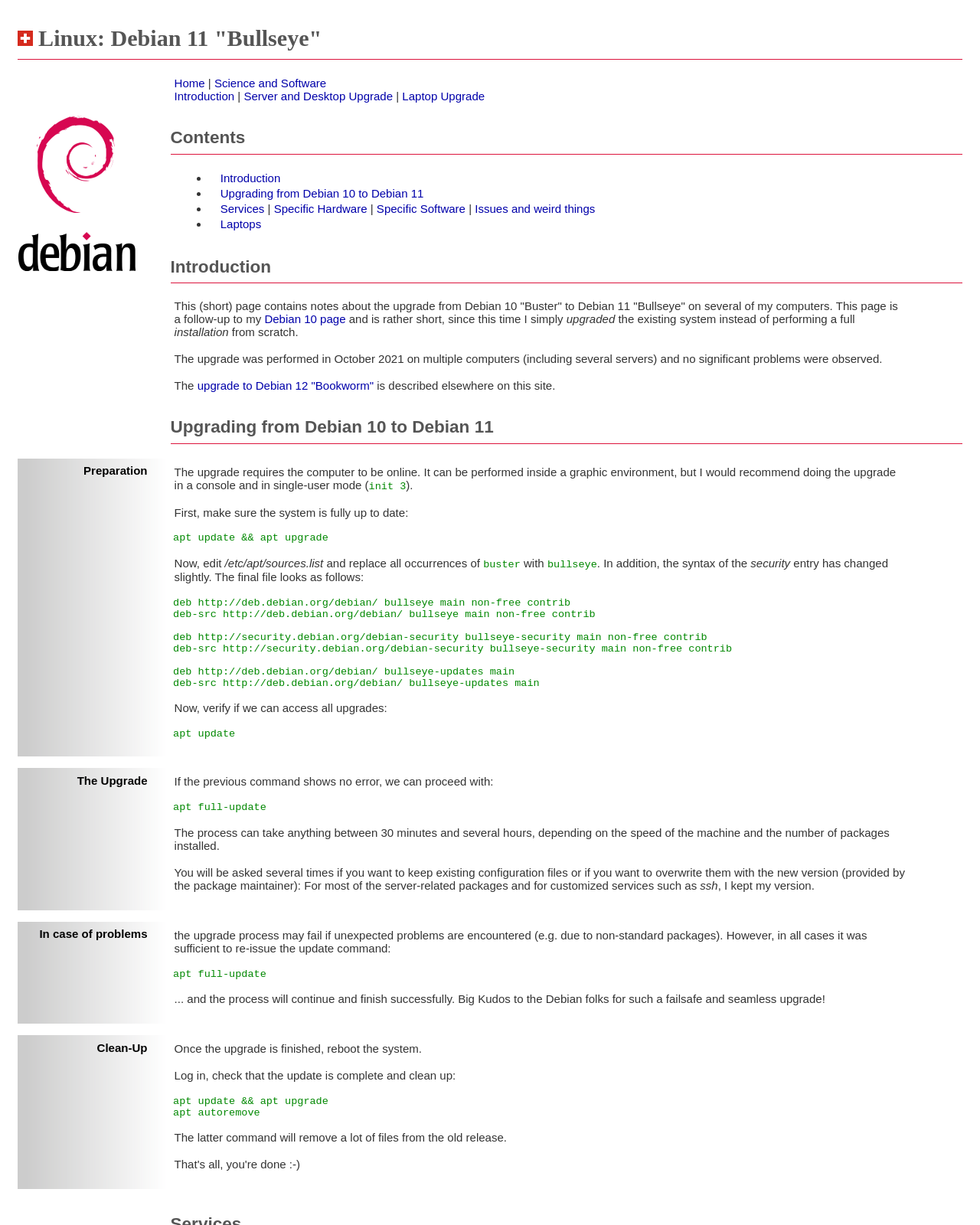Find and specify the bounding box coordinates that correspond to the clickable region for the instruction: "Click on the 'Home' link".

[0.178, 0.062, 0.209, 0.073]